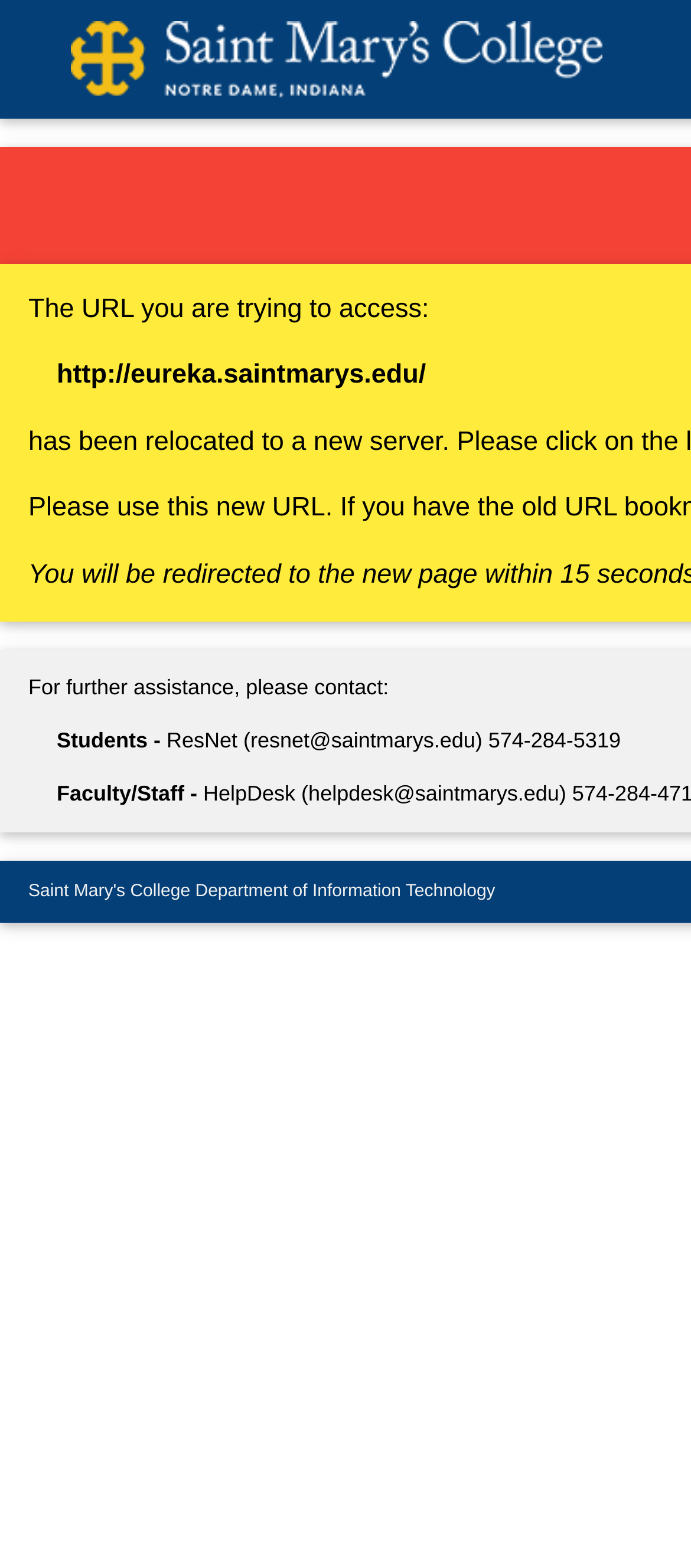Using details from the image, please answer the following question comprehensively:
What is the URL being accessed?

The URL being accessed is mentioned in the StaticText element with the text 'http://eureka.saintmarys.edu/' which is located at the coordinates [0.082, 0.23, 0.616, 0.249].